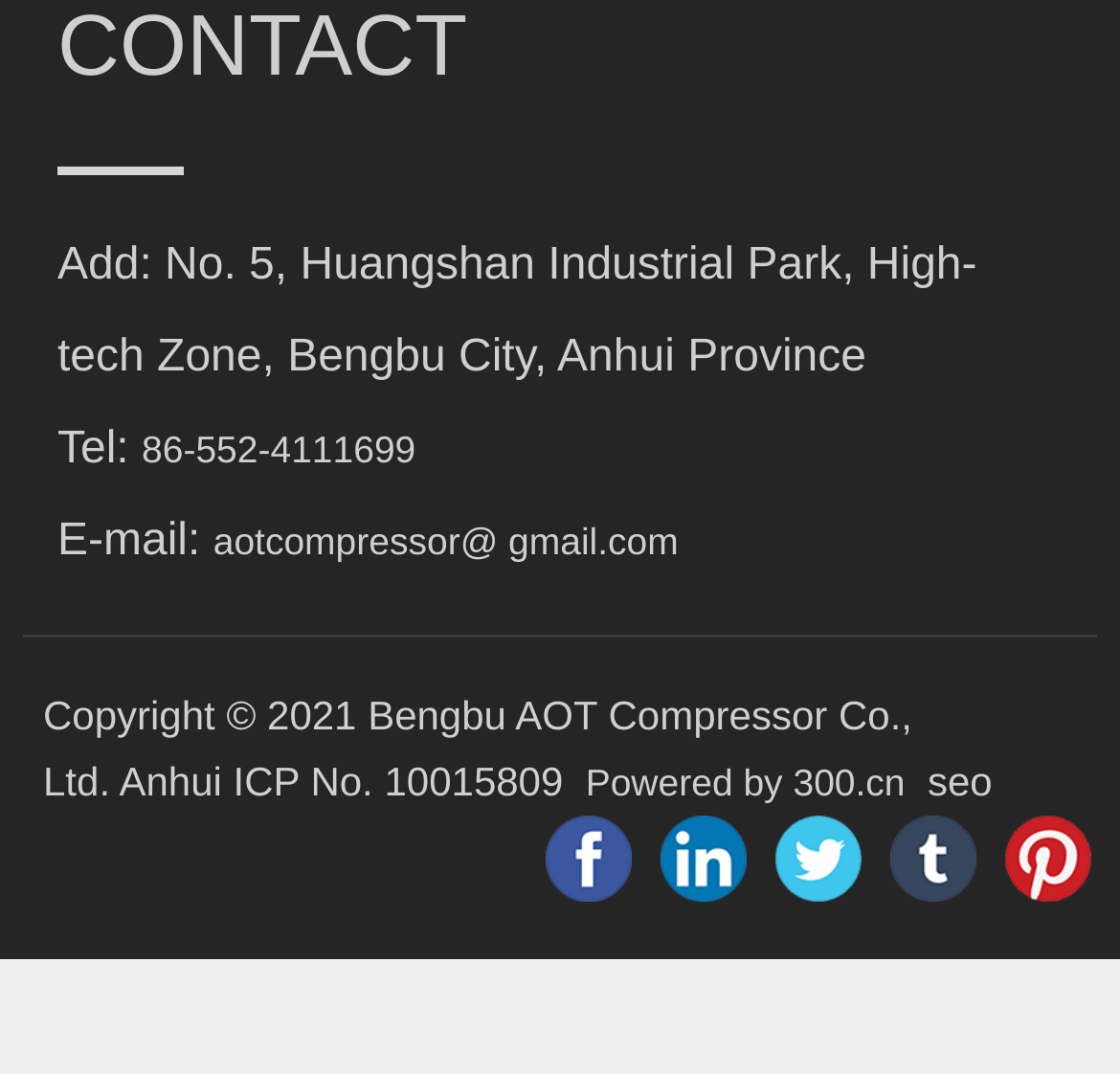Identify the bounding box coordinates of the clickable section necessary to follow the following instruction: "View company contact information". The coordinates should be presented as four float numbers from 0 to 1, i.e., [left, top, right, bottom].

[0.051, 0.223, 0.872, 0.354]